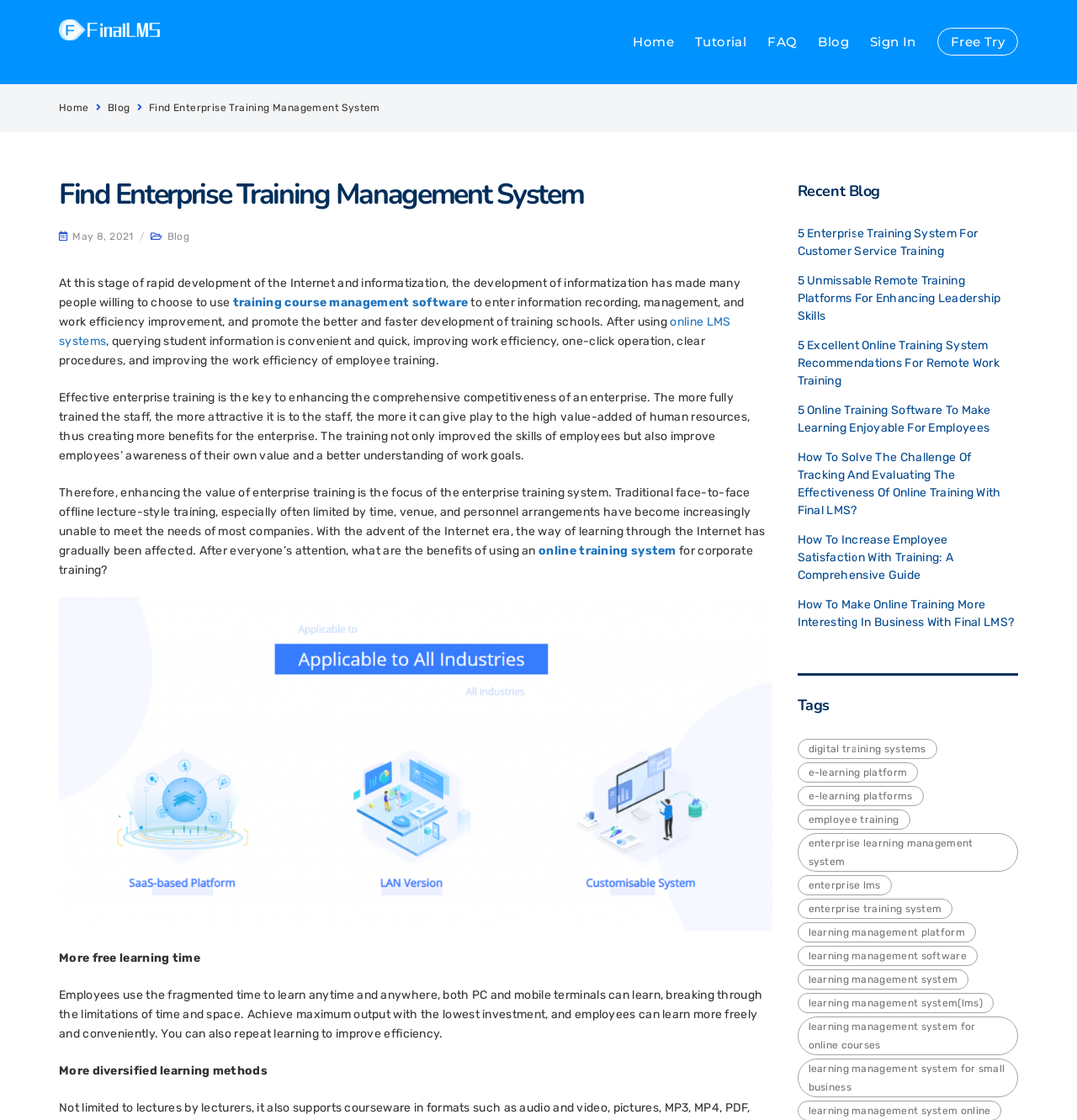Provide a short answer to the following question with just one word or phrase: How many items are related to 'enterprise training system'?

6 items